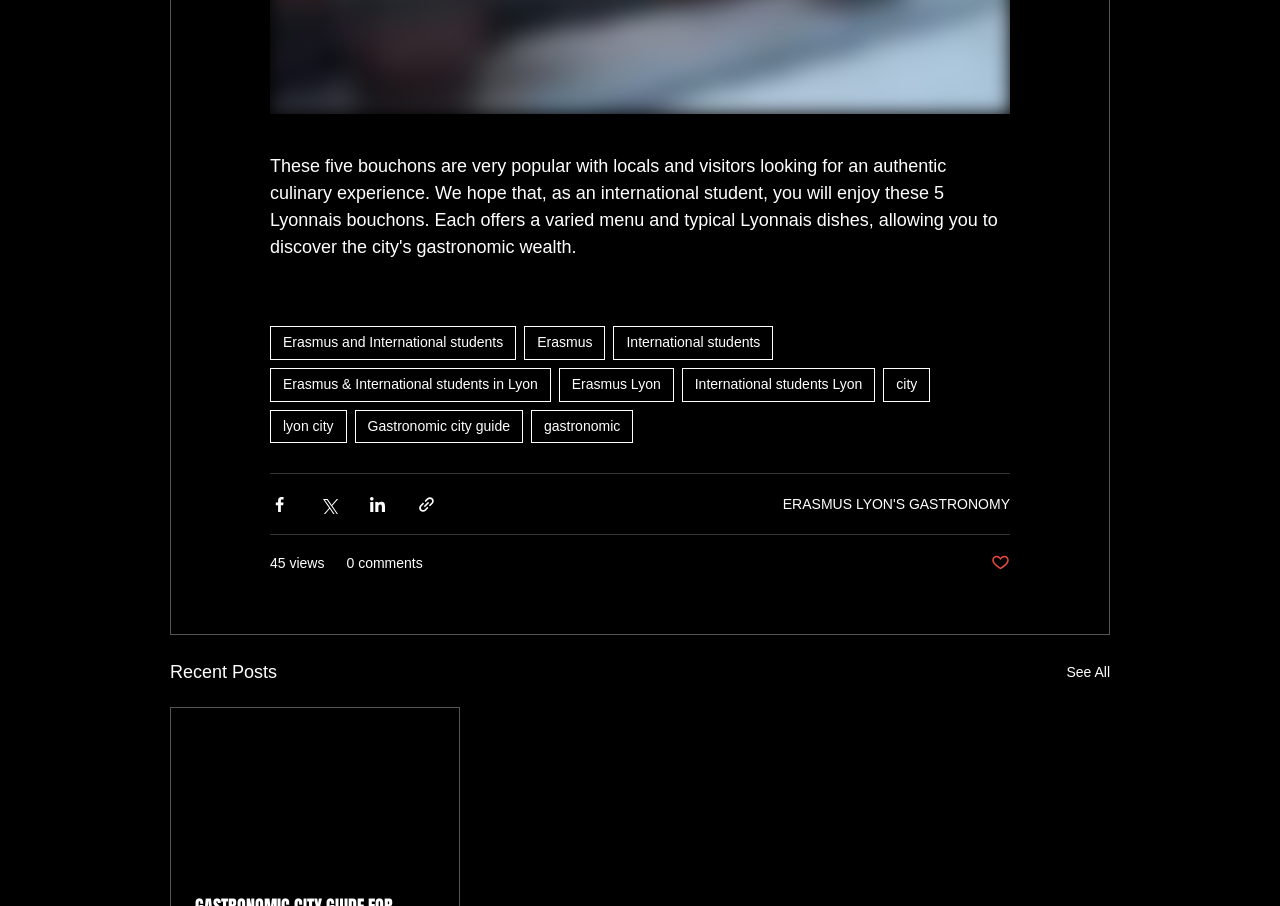How many views does the post have?
Using the details from the image, give an elaborate explanation to answer the question.

The post has 45 views, which is indicated by the text '45 views' located below the social media sharing options.